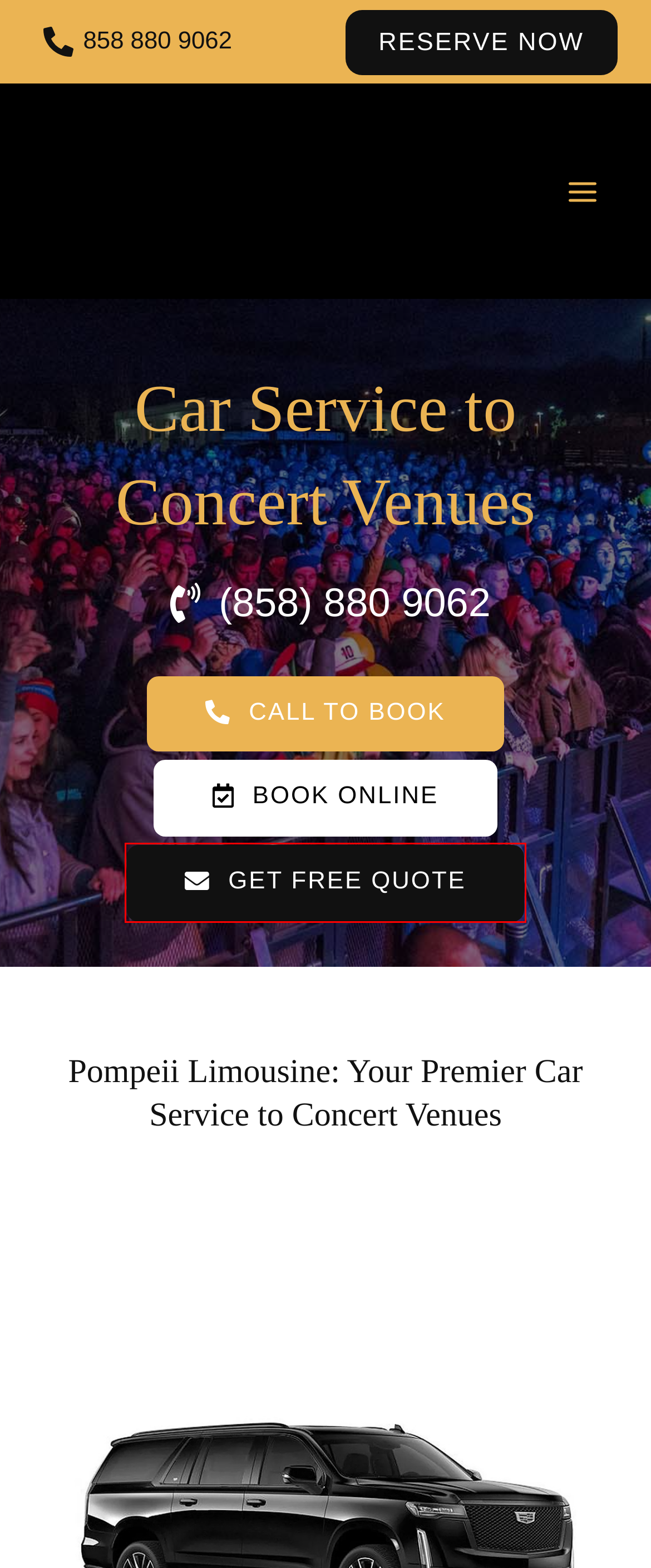Examine the screenshot of a webpage with a red bounding box around an element. Then, select the webpage description that best represents the new page after clicking the highlighted element. Here are the descriptions:
A. Luxury Car Service
B. Blog - Pompeii Limousine Car Service
C. Contact - Pompeii Limousine Car Service
D. Moovs
E. Airport Transportation San Diego | Pompeii Limousine Car Service
F. Corporate and Group Travel | Pompeii Limousine Car Service
G. About - Pompeii Limousine Car Service
H. Our Fleet - Pompeii Limousine Car Service

C